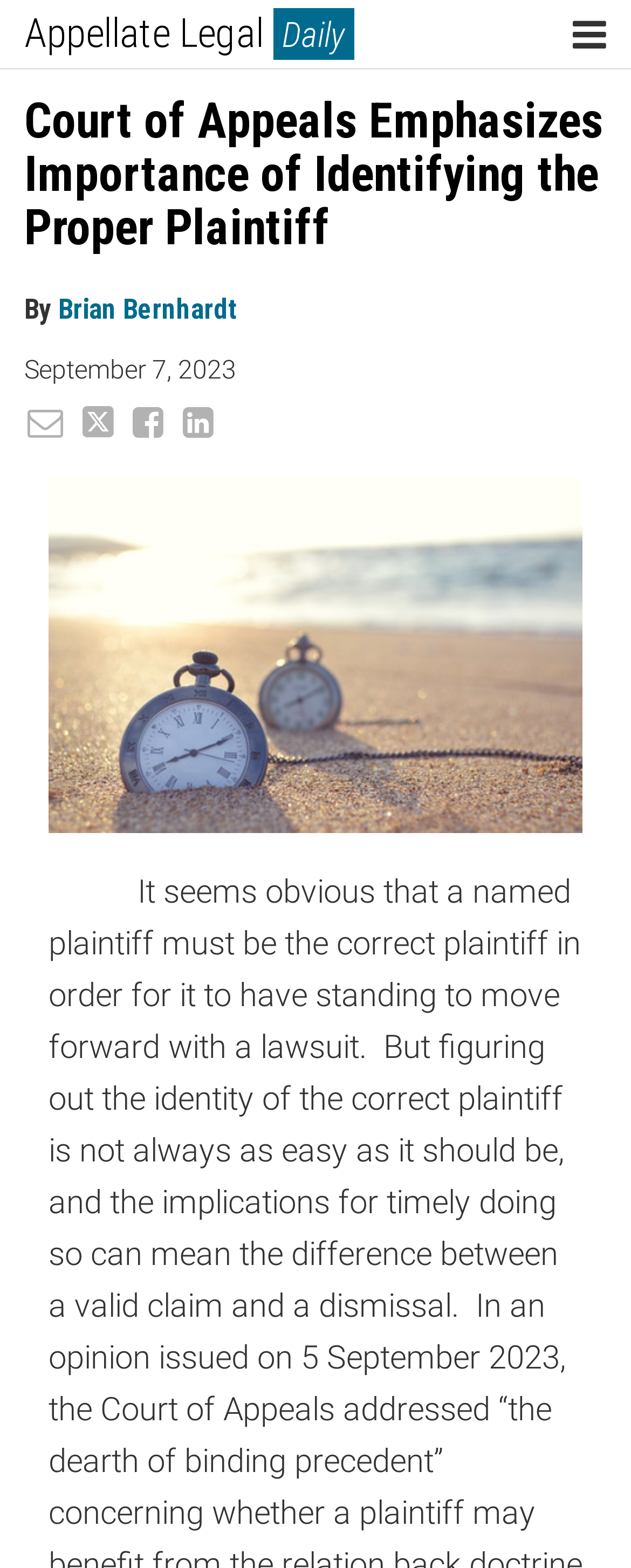Look at the image and write a detailed answer to the question: 
Who wrote the article?

The author of the article can be found by looking at the 'By' section, which is located below the main heading. The text 'By' is followed by a link with the name 'Brian Bernhardt', indicating that he is the author of the article.